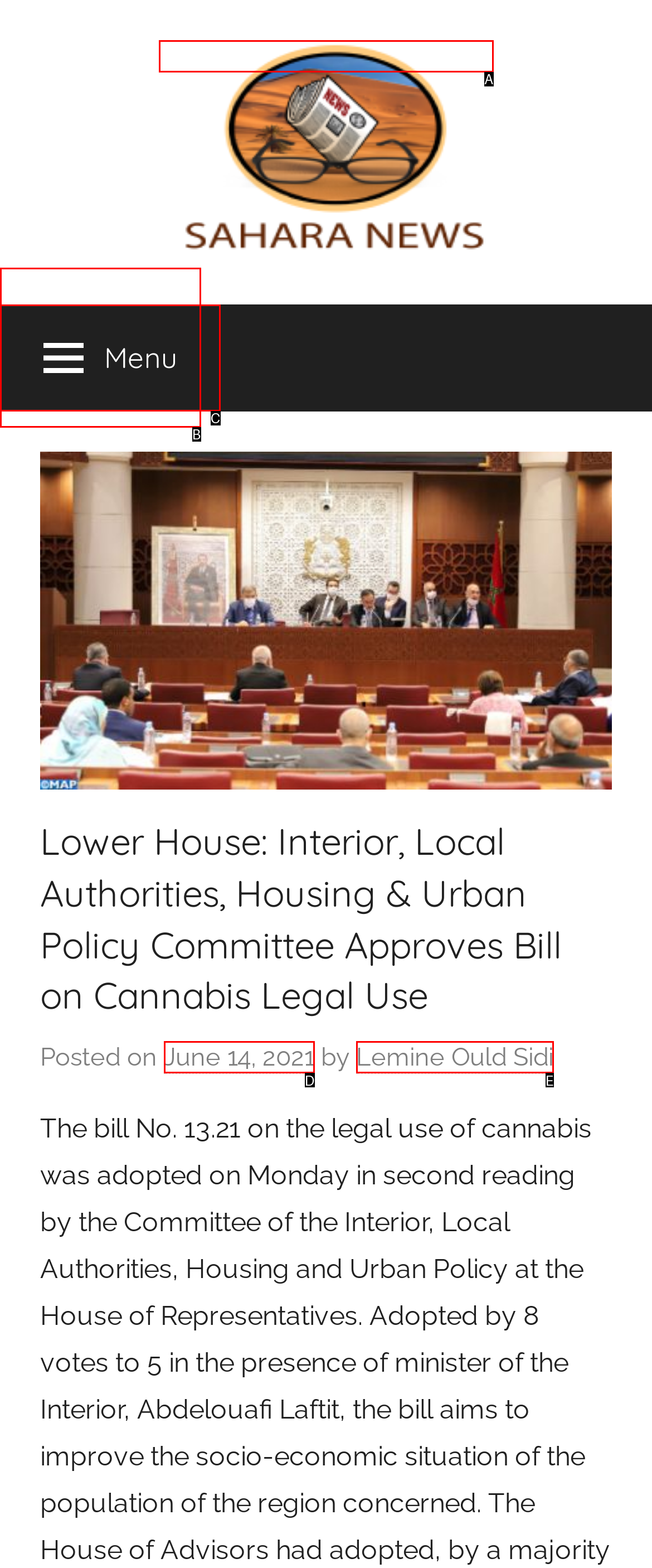Identify which HTML element aligns with the description: June 14, 2021
Answer using the letter of the correct choice from the options available.

D